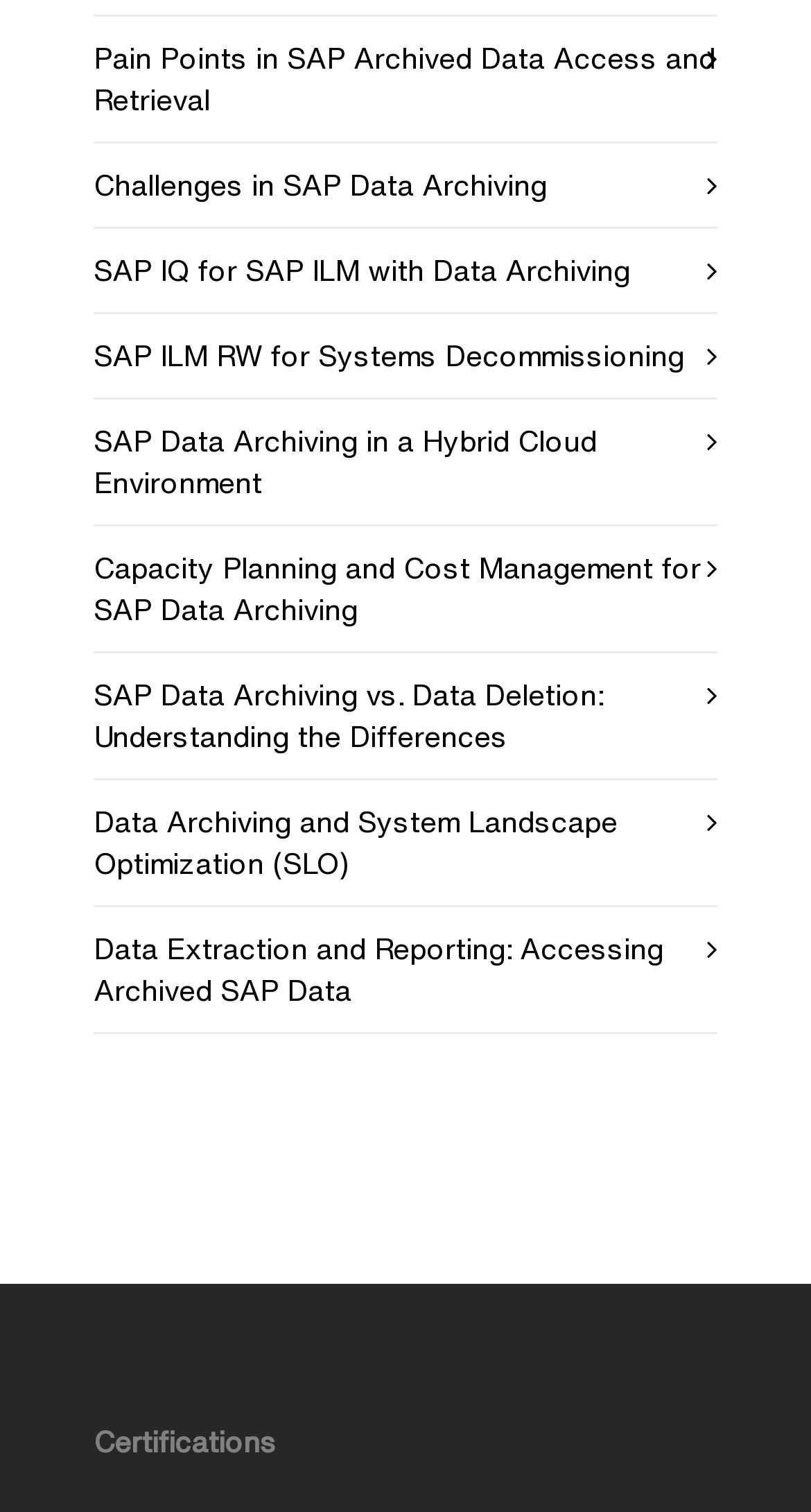Locate the bounding box coordinates of the region to be clicked to comply with the following instruction: "Click on 'Pain Points in SAP Archived Data Access and Retrieval'". The coordinates must be four float numbers between 0 and 1, in the form [left, top, right, bottom].

[0.115, 0.029, 0.882, 0.076]